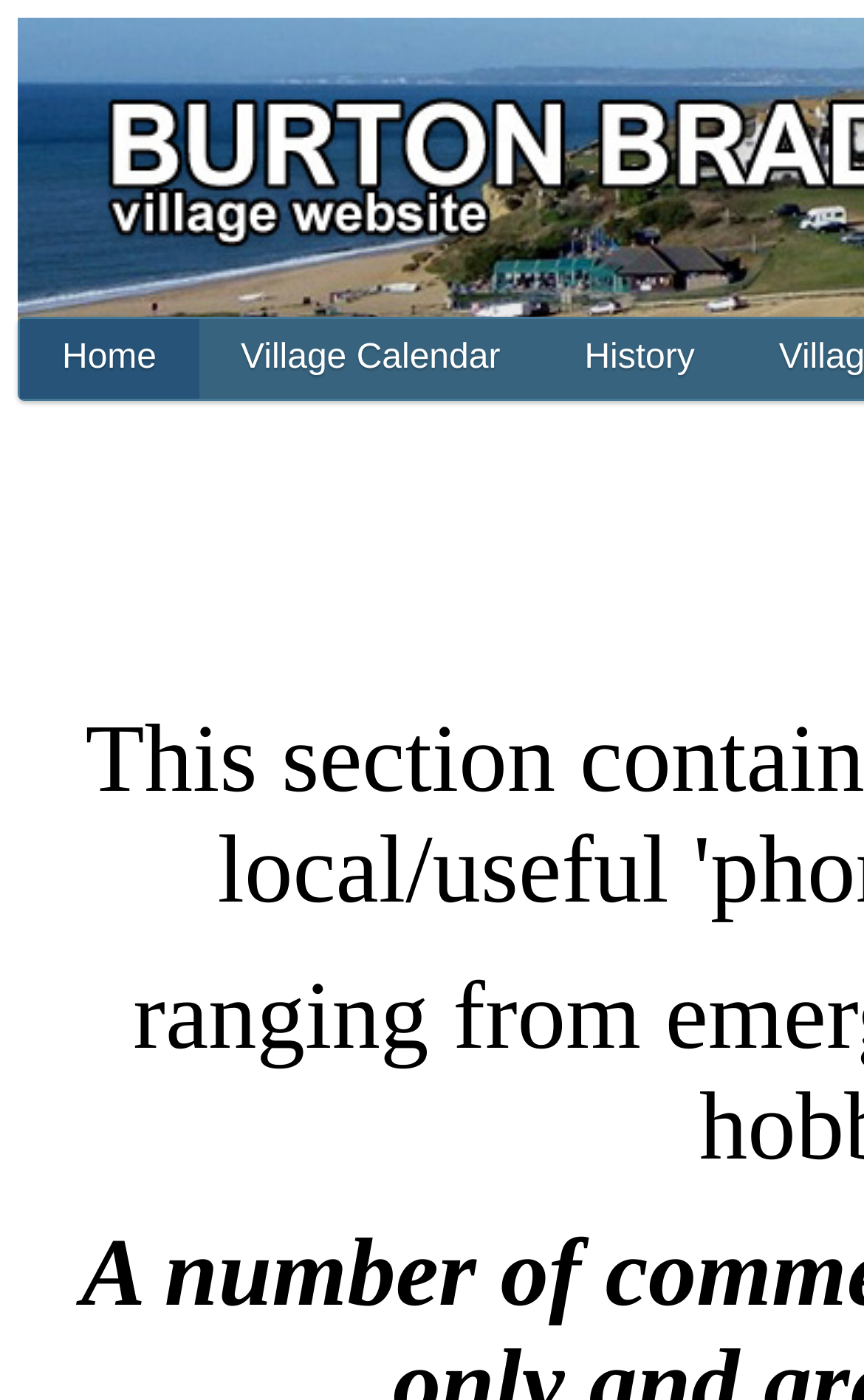Extract the bounding box coordinates for the HTML element that matches this description: "admincc". The coordinates should be four float numbers between 0 and 1, i.e., [left, top, right, bottom].

None